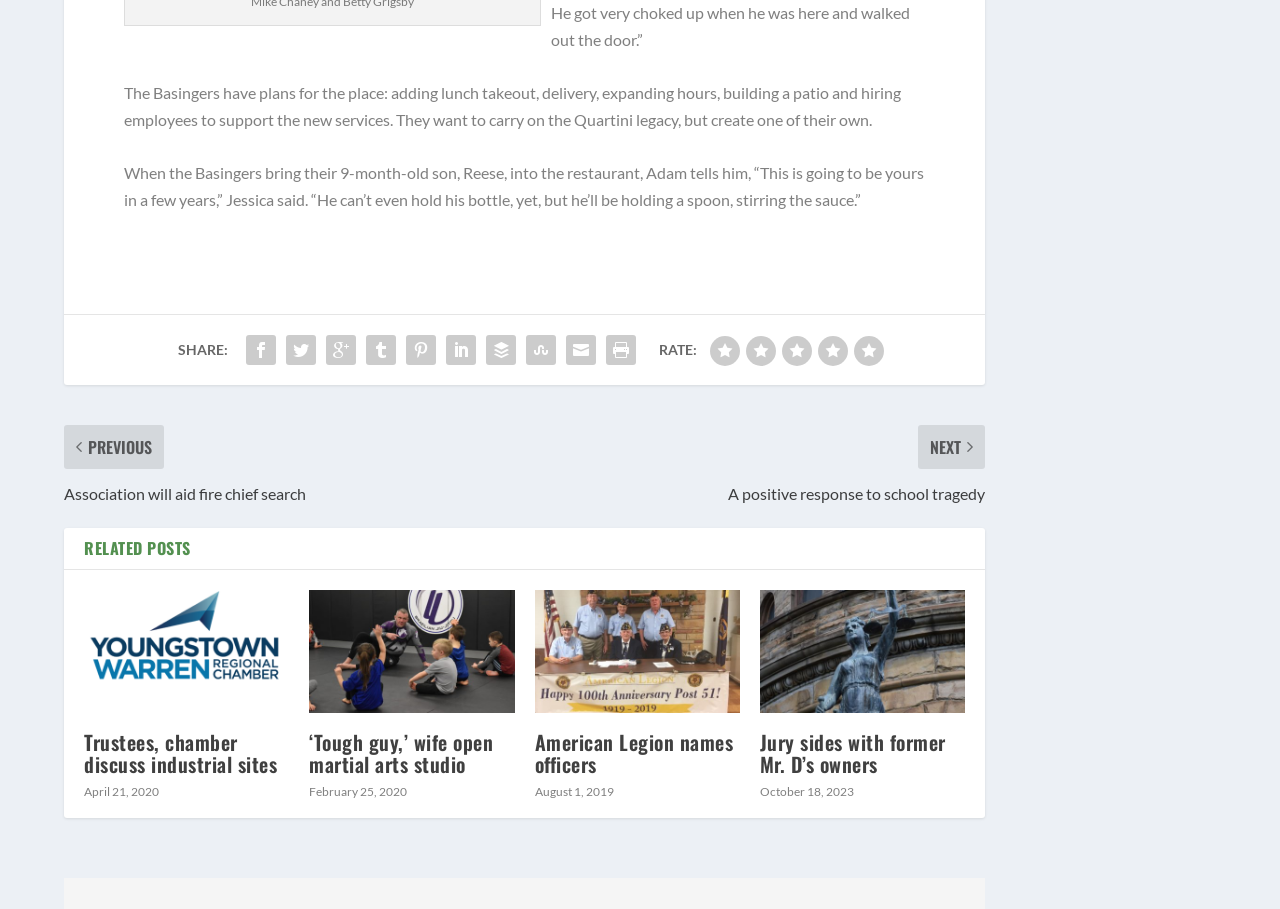Can you find the bounding box coordinates for the element to click on to achieve the instruction: "View post '‘Tough guy,’ wife open martial arts studio'"?

[0.242, 0.649, 0.402, 0.785]